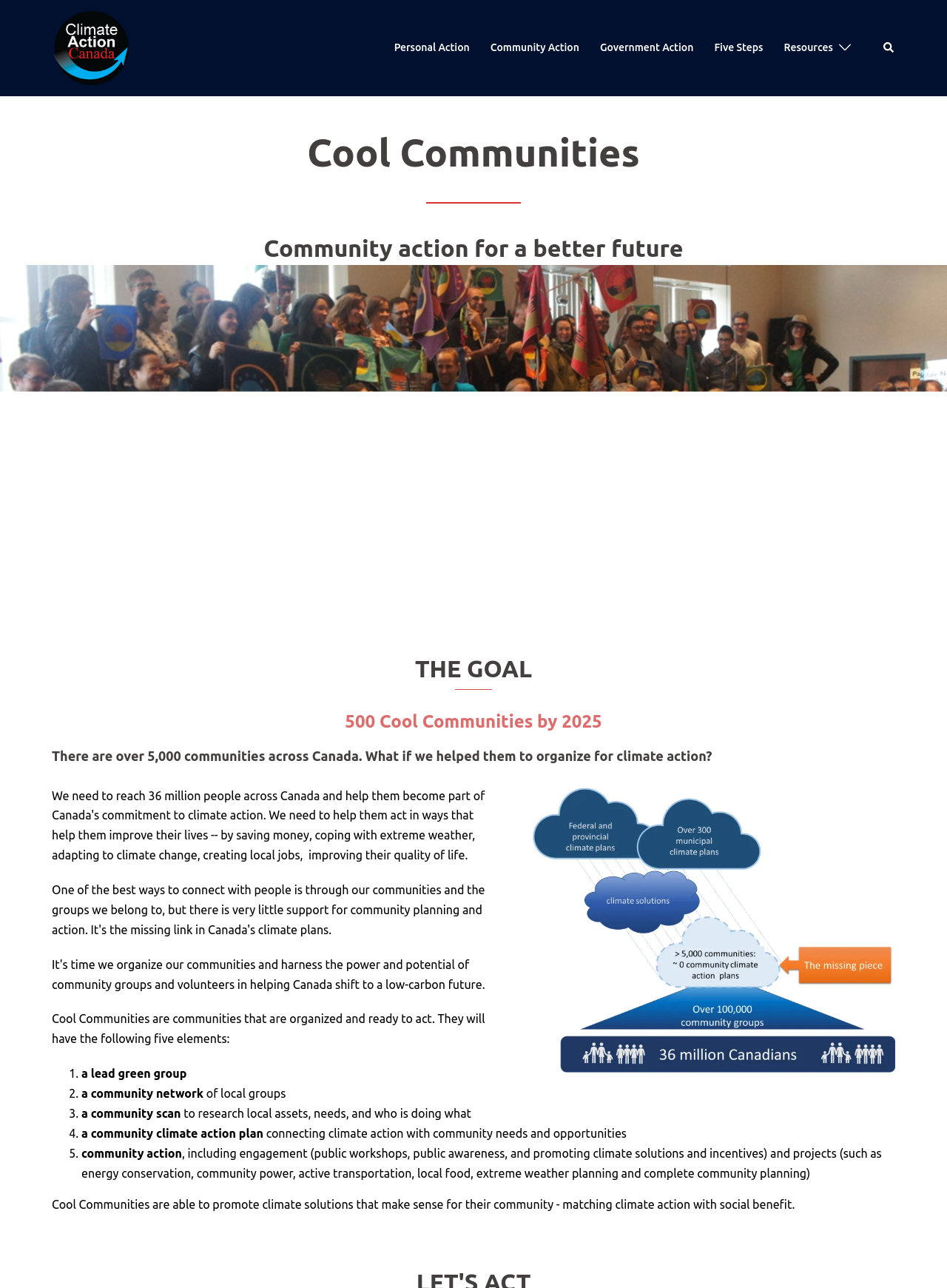Please analyze the image and give a detailed answer to the question:
How many communities are there across Canada?

I found the answer by reading the heading that says 'There are over 5,000 communities across Canada. What if we helped them to organize for climate action?' This heading is located below the main title of the webpage.